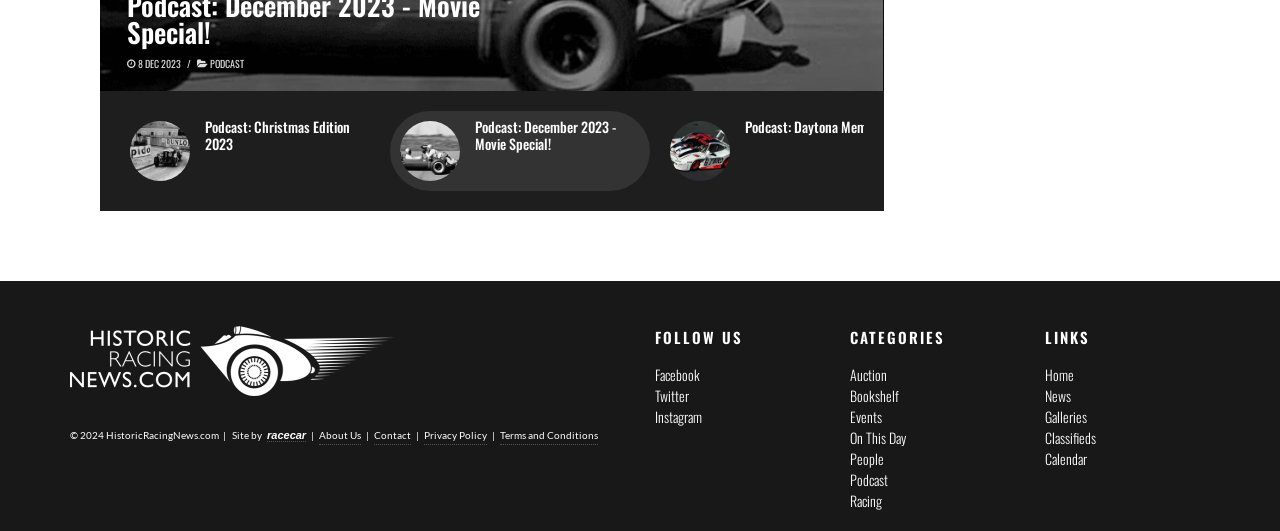Find the bounding box coordinates of the clickable region needed to perform the following instruction: "Explore the 'Racing' category". The coordinates should be provided as four float numbers between 0 and 1, i.e., [left, top, right, bottom].

[0.664, 0.923, 0.689, 0.962]